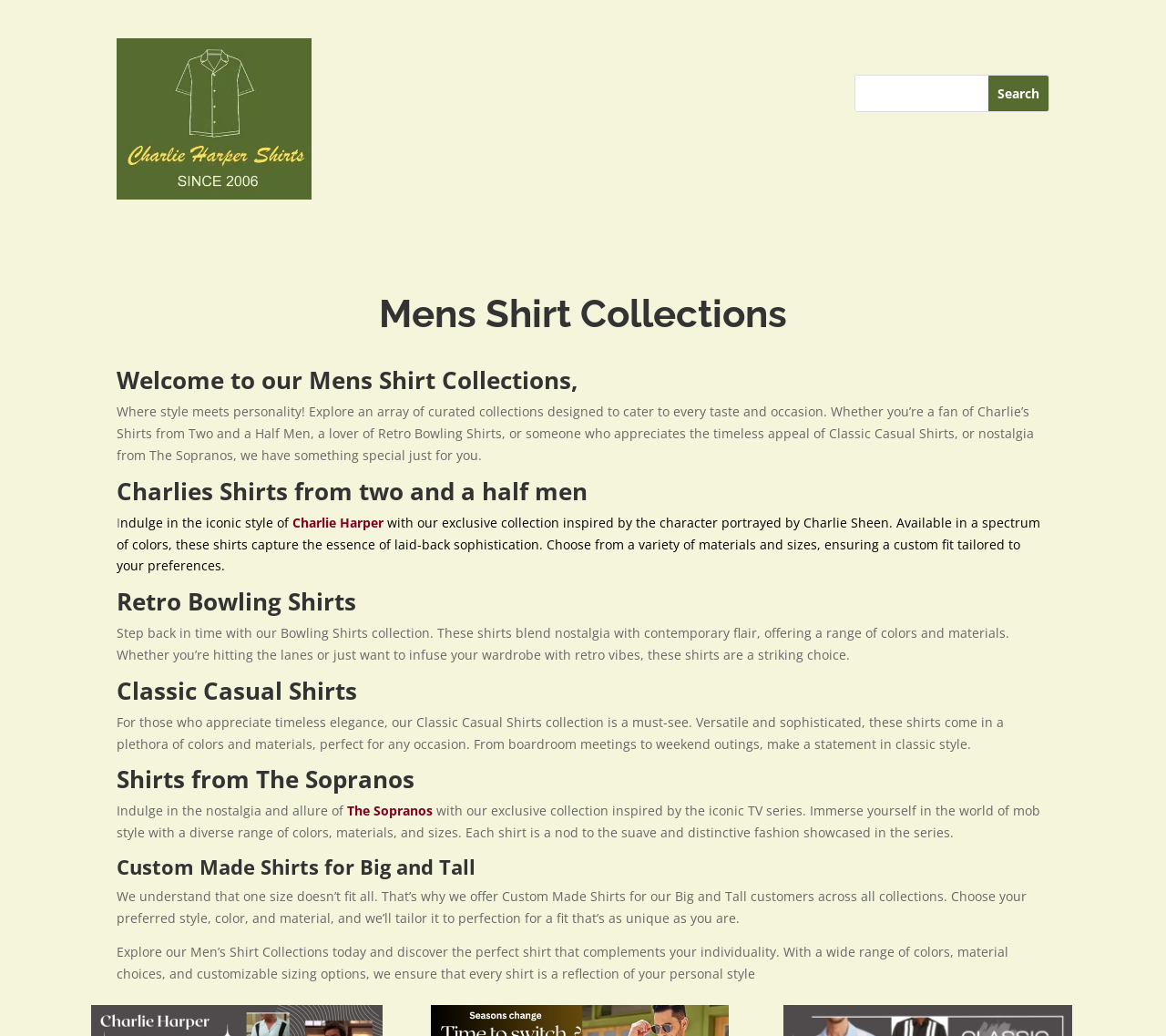Locate the bounding box coordinates of the area you need to click to fulfill this instruction: 'Customize a shirt for Big and Tall'. The coordinates must be in the form of four float numbers ranging from 0 to 1: [left, top, right, bottom].

[0.1, 0.823, 0.408, 0.85]